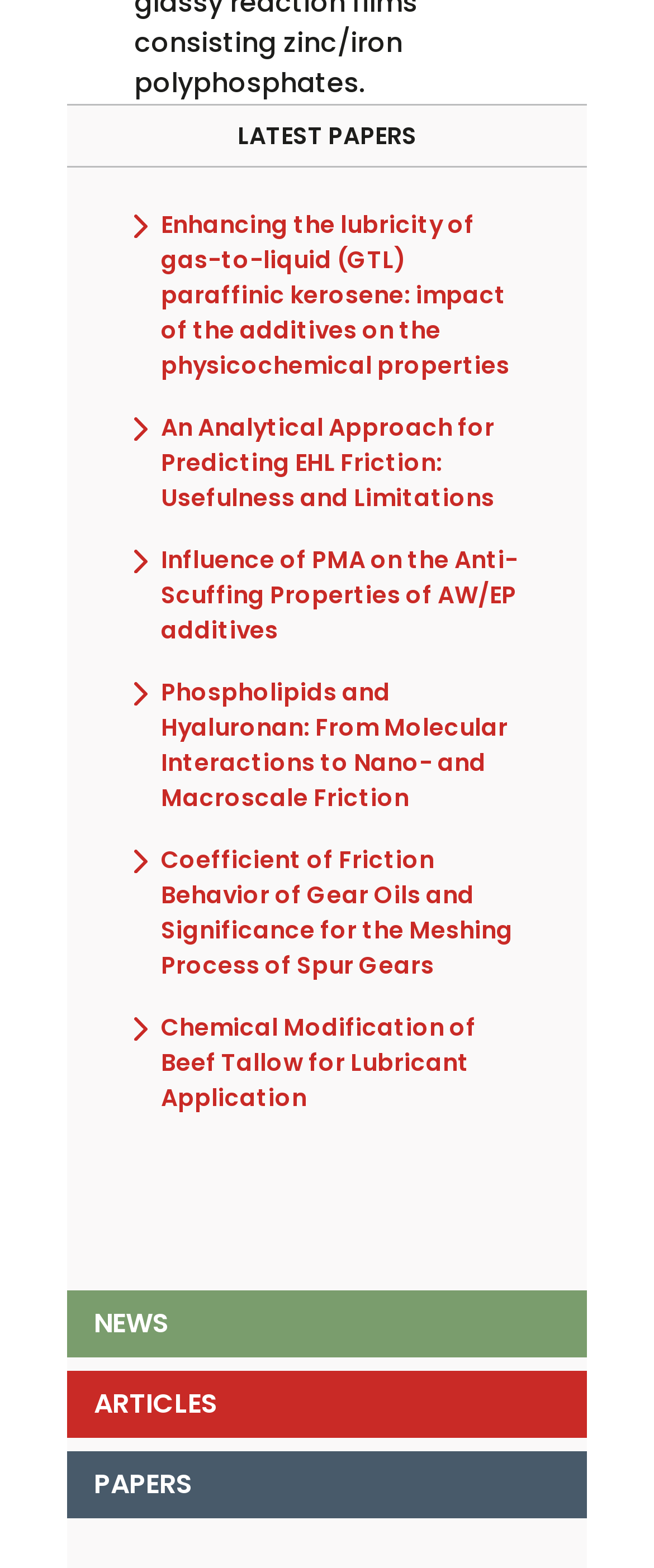Determine the bounding box coordinates of the region that needs to be clicked to achieve the task: "read article about enhancing lubricity of gas-to-liquid paraffinic kerosene".

[0.246, 0.132, 0.779, 0.243]